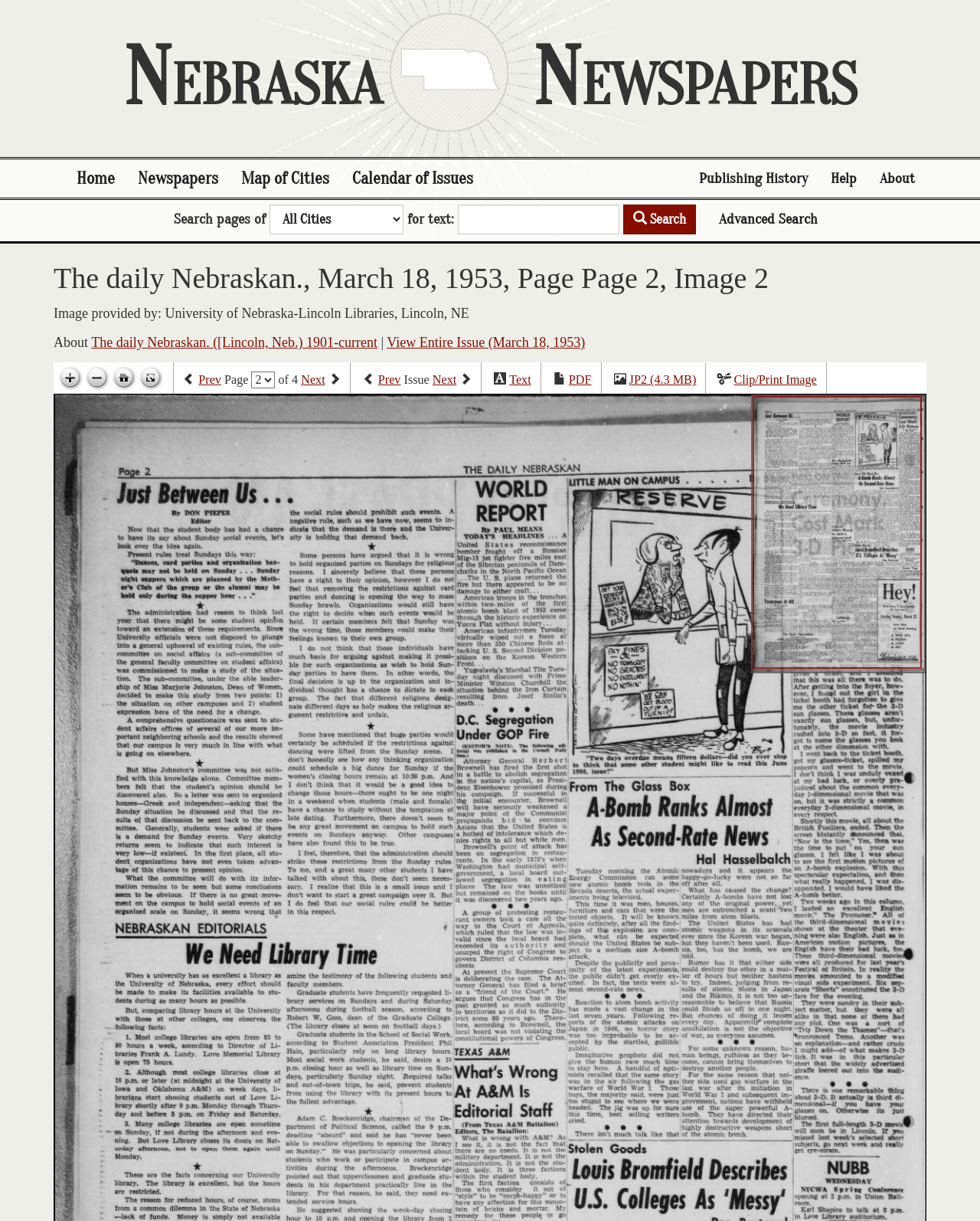What is the date of the newspaper issue?
Can you offer a detailed and complete answer to this question?

The question asks for the date of the newspaper issue, which can be found in the heading 'The daily Nebraskan., March 18, 1953, Page Page 2, Image 2' on the webpage.